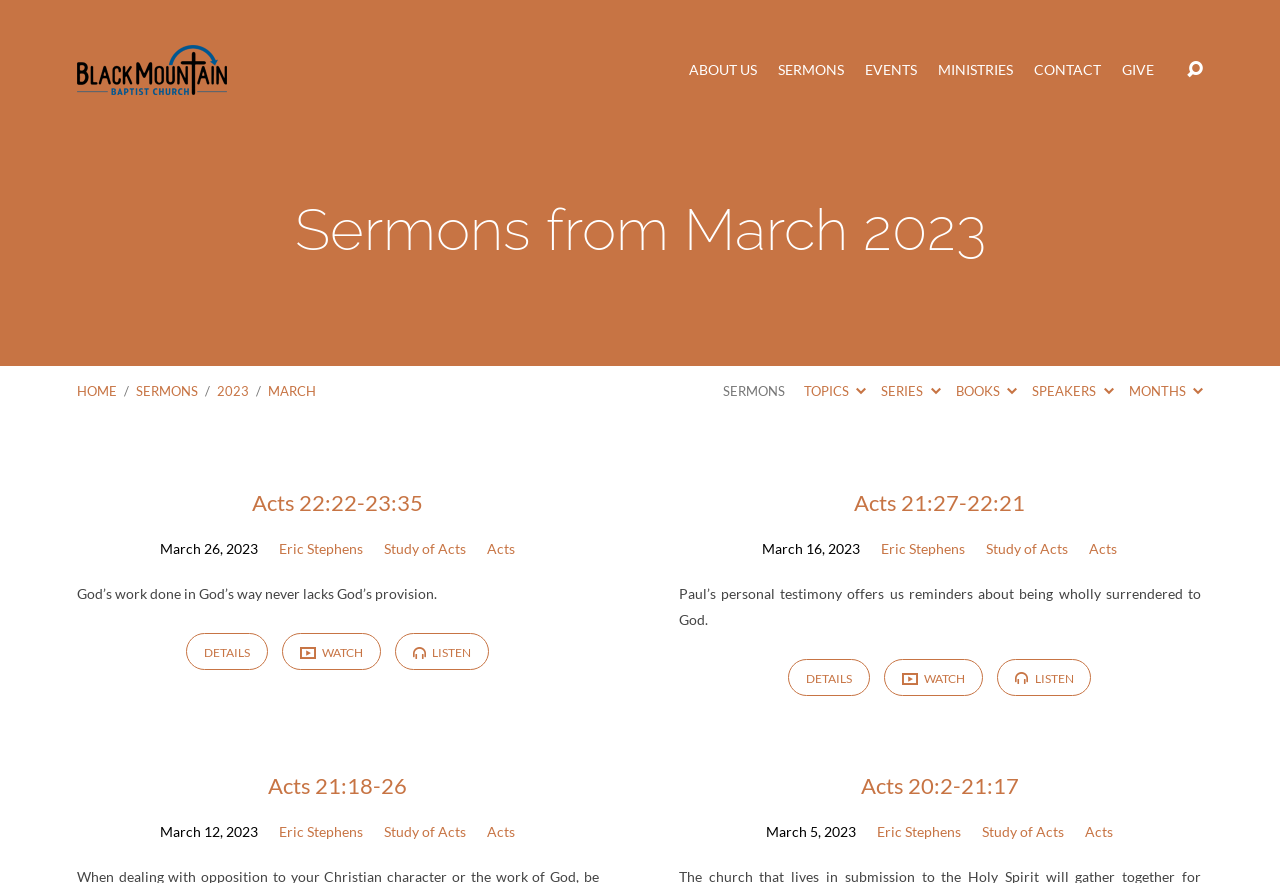Find the coordinates for the bounding box of the element with this description: "See Privacy Policy".

None